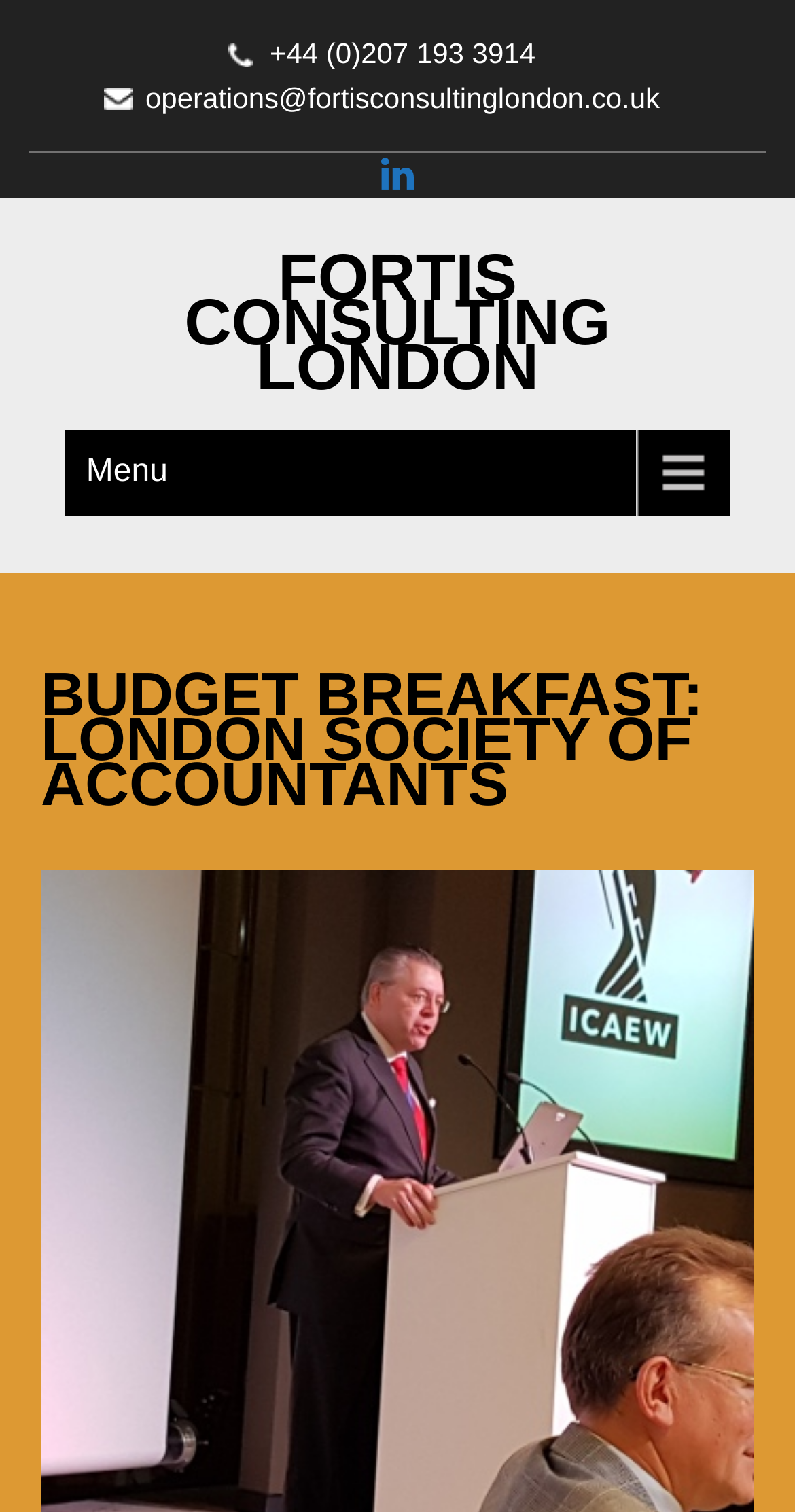Create a full and detailed caption for the entire webpage.

The webpage appears to be the homepage of Fortis Consulting London, a consulting firm. At the top-right corner, there is a phone number '+44 (0)207 193 3914' and an email address 'operations@fortisconsultinglondon.co.uk' displayed side by side. Below them, there is a social media icon, represented by '\uf0e1', situated near the center of the top section. 

To the left of the social media icon, the company name 'FORTIS CONSULTING LONDON' is prominently displayed in a large font, taking up most of the top section. This company name is also a link. 

Below the company name, there is a 'Menu' link, which is likely a navigation menu for the website. 

The main content of the webpage is headed by a large title 'BUDGET BREAKFAST: LONDON SOCIETY OF ACCOUNTANTS', which occupies a significant portion of the page. This title is centered and takes up most of the width of the page.